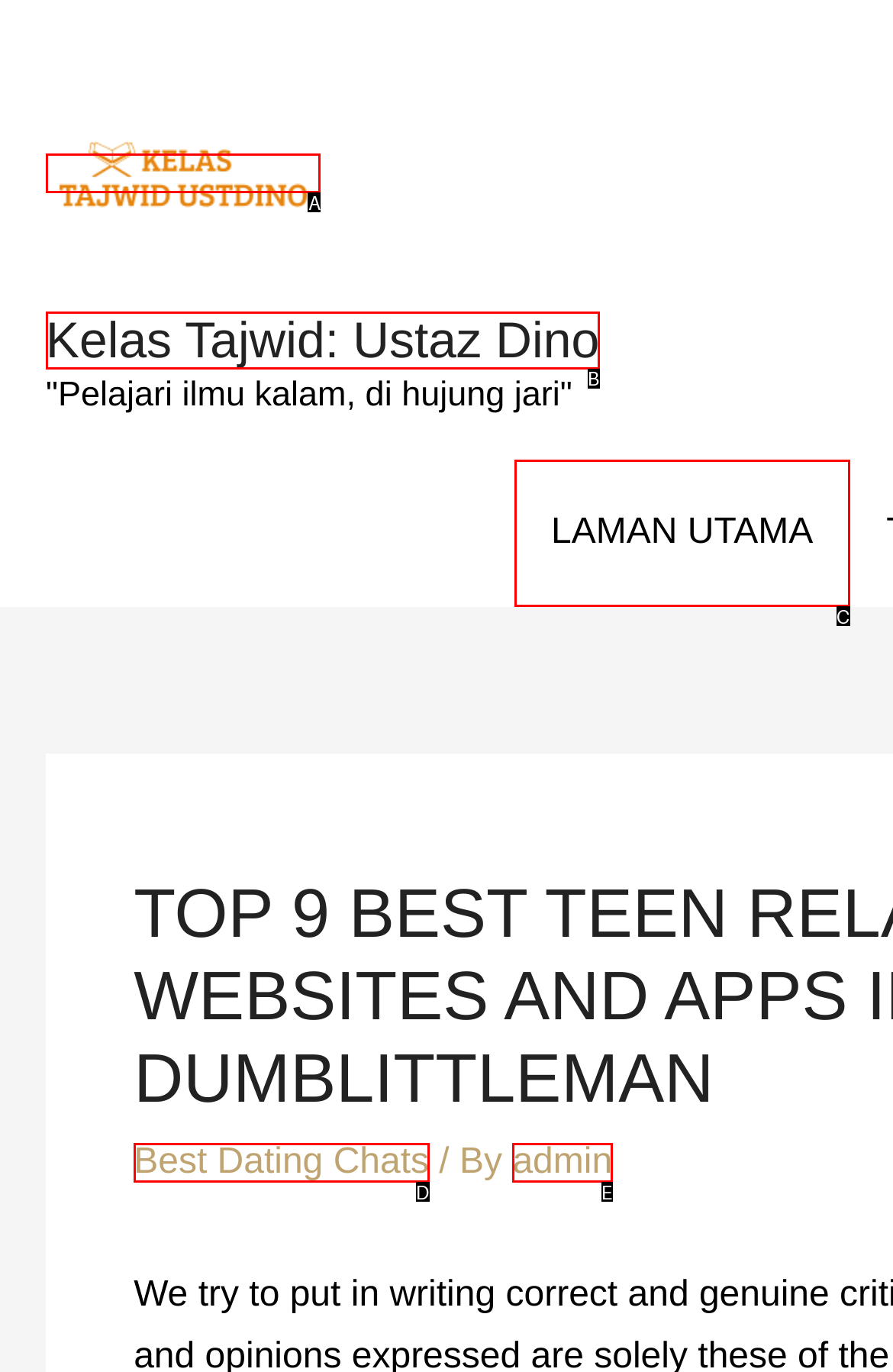Using the given description: alt="Kelas Tajwid: Ustaz Dino", identify the HTML element that corresponds best. Answer with the letter of the correct option from the available choices.

A